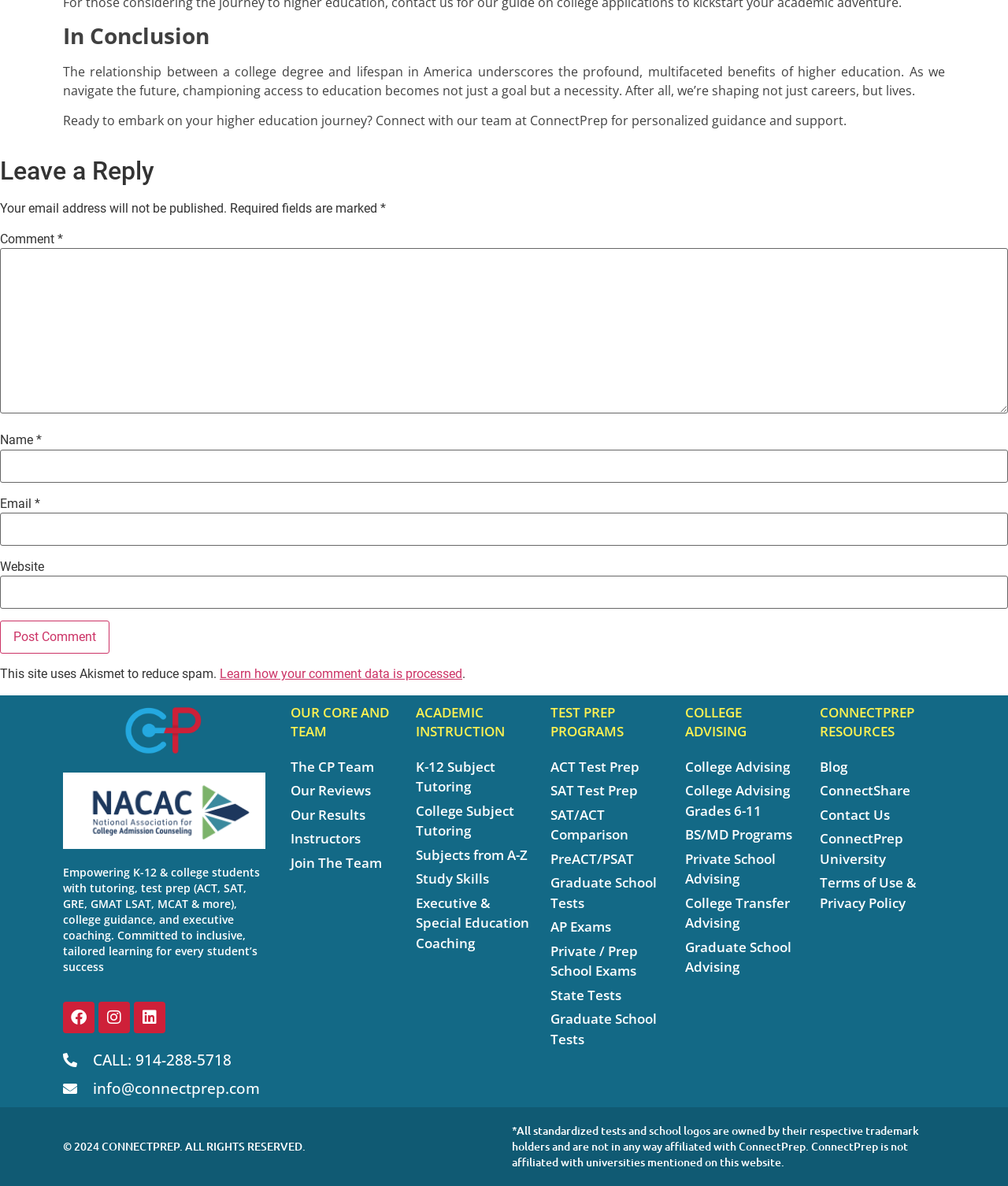What is the purpose of the 'Call' and 'Email' links at the bottom of the webpage?
Use the information from the image to give a detailed answer to the question.

The webpage has links to 'CALL: 914-288-5718' and 'info@connectprep.com' at the bottom. These links are likely provided to allow users to contact ConnectPrep directly via phone or email.